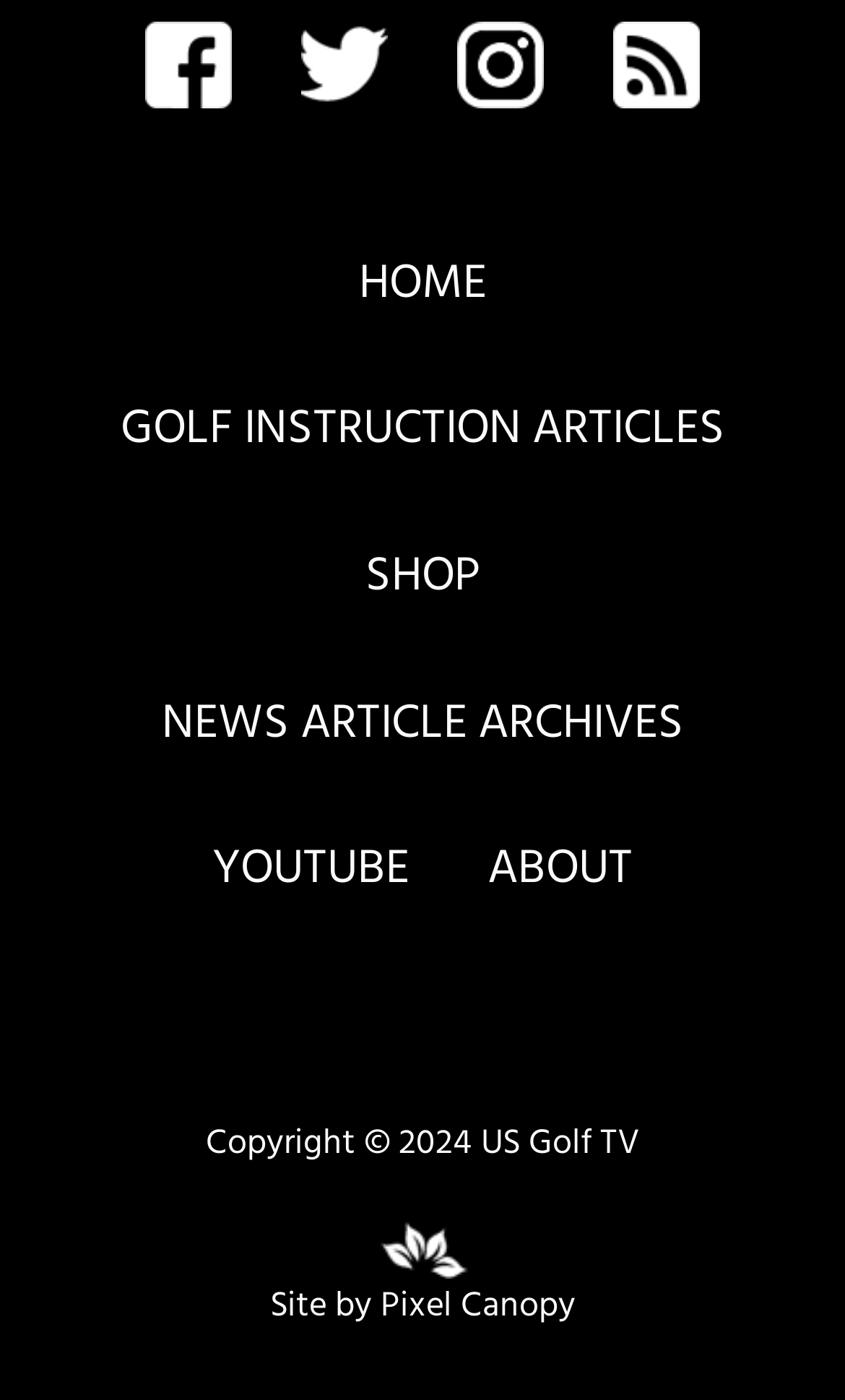How many main navigation links are on the webpage?
Based on the screenshot, provide a one-word or short-phrase response.

6